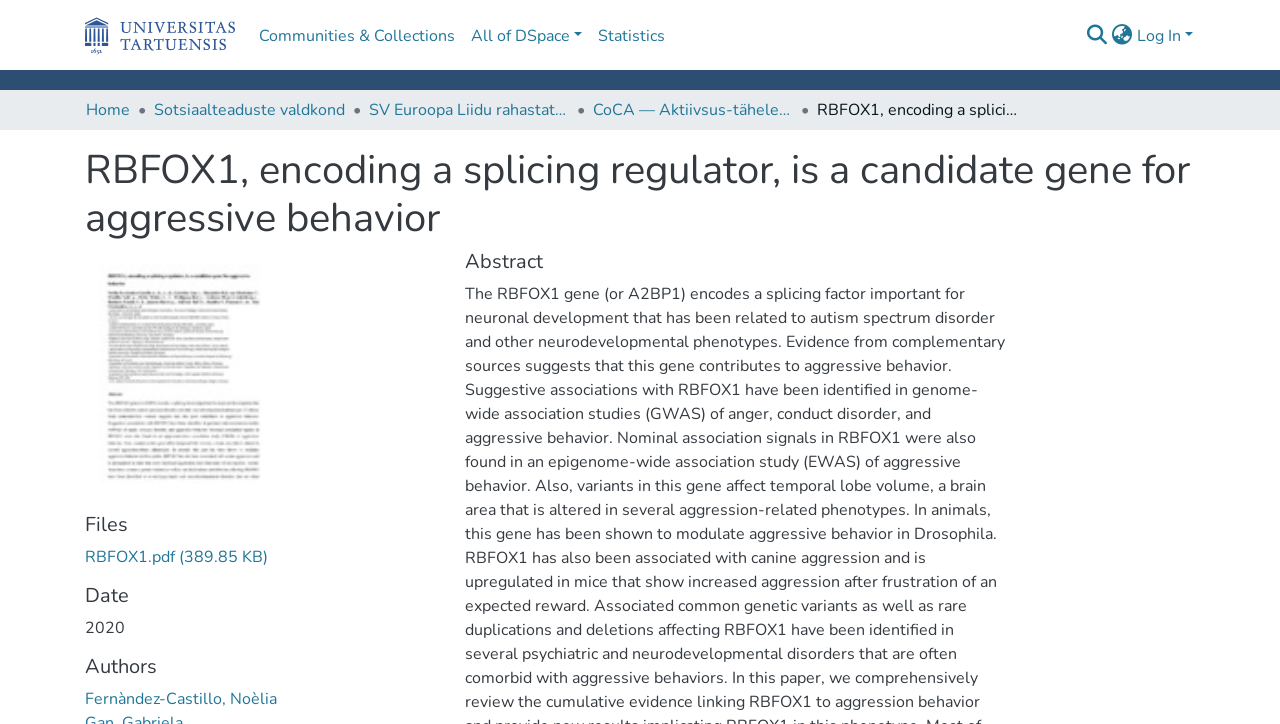Give a short answer to this question using one word or a phrase:
What is the name of the author mentioned?

Fernàndez-Castillo, Noèlia